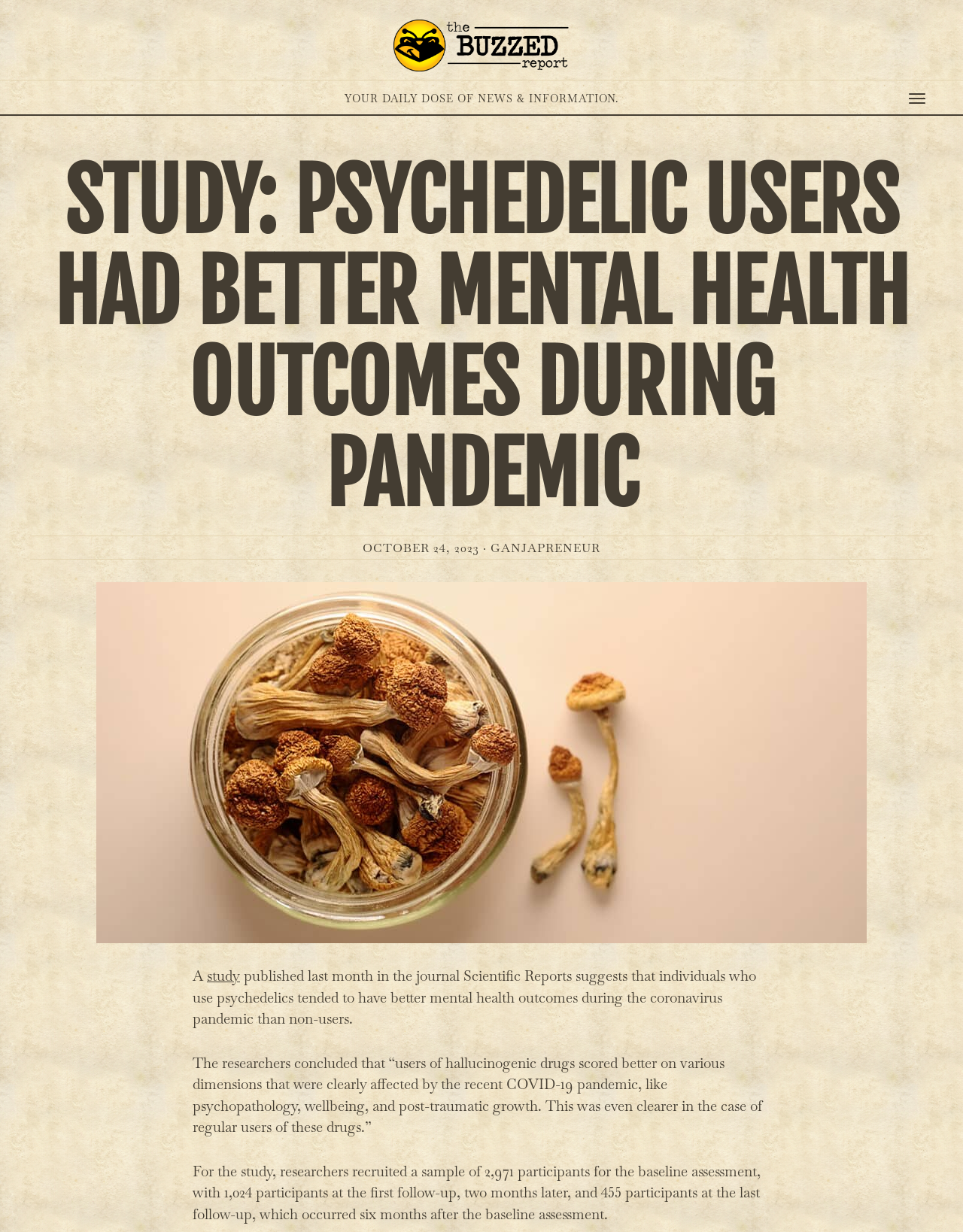Please provide a short answer using a single word or phrase for the question:
What is the name of the report mentioned?

The Buzzed Report